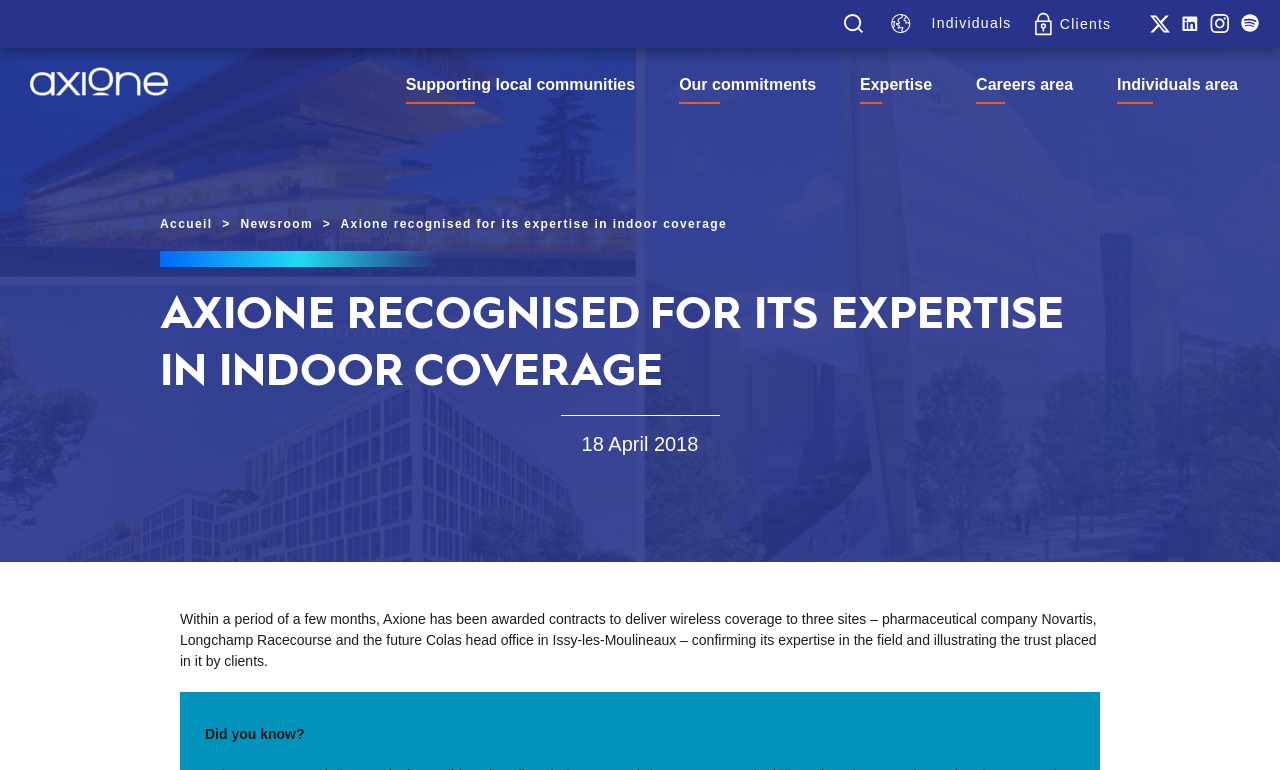Using the information in the image, give a detailed answer to the following question: How many sites has Axione been awarded contracts to deliver wireless coverage to?

The answer can be found in the text 'Within a period of a few months, Axione has been awarded contracts to deliver wireless coverage to three sites – pharmaceutical company Novartis, Longchamp Racecourse and the future Colas head office in Issy-les-Moulineaux'. It explicitly states that Axione has been awarded contracts to deliver wireless coverage to three sites.